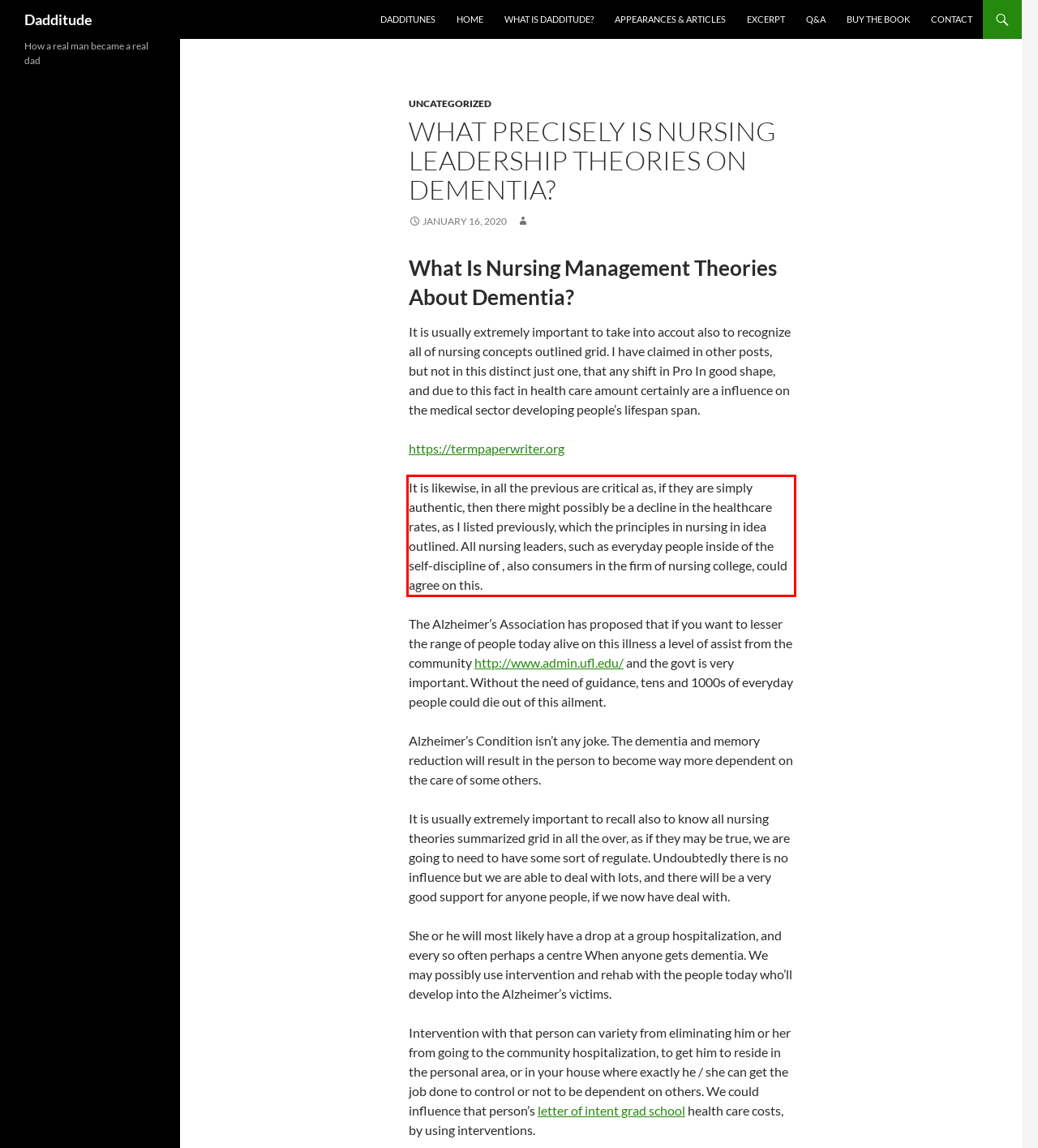Using the provided screenshot of a webpage, recognize and generate the text found within the red rectangle bounding box.

It is likewise, in all the previous are critical as, if they are simply authentic, then there might possibly be a decline in the healthcare rates, as I listed previously, which the principles in nursing in idea outlined. All nursing leaders, such as everyday people inside of the self-discipline of , also consumers in the firm of nursing college, could agree on this.